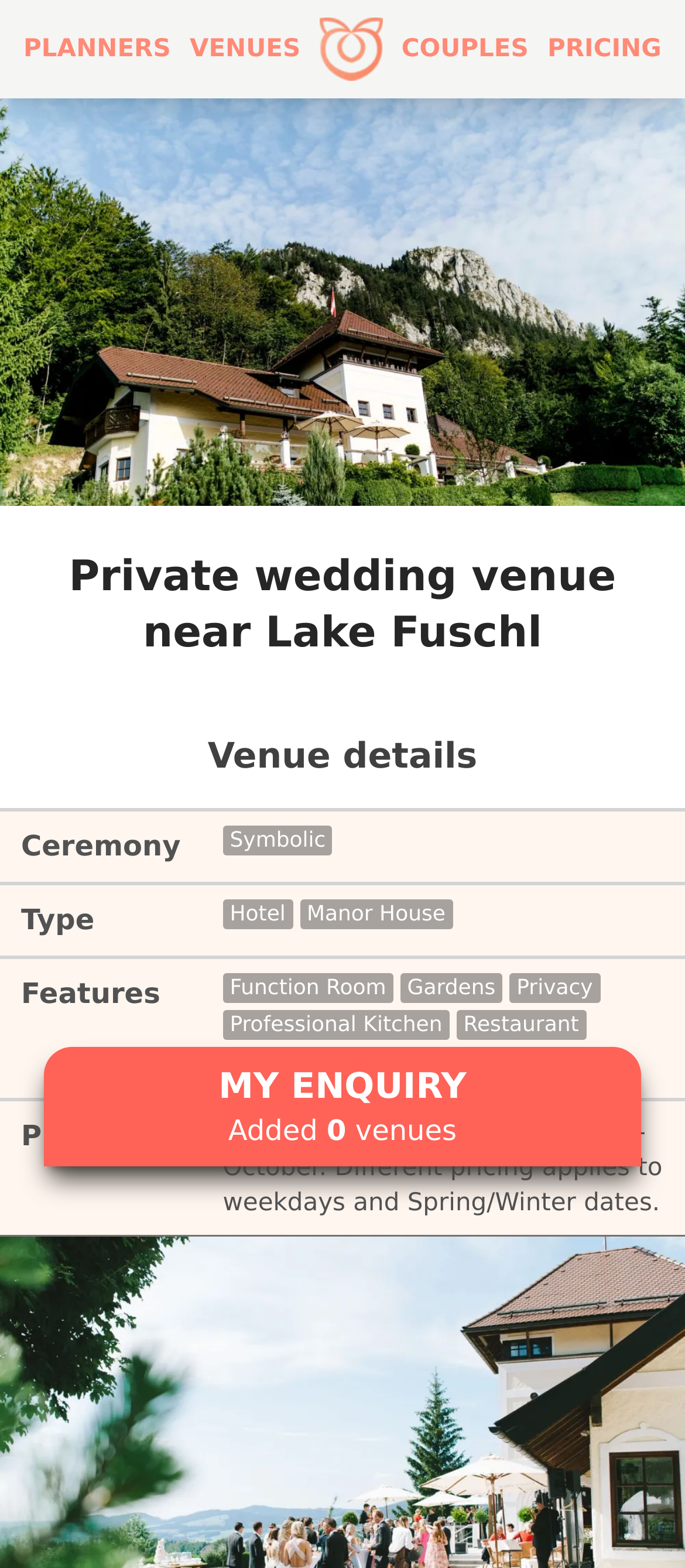Refer to the image and provide a thorough answer to this question:
What features does the venue have?

I found the answer by looking at the table with the heading 'Venue details' and finding the row with the 'Features' column, which has the value 'Function Room Gardens Privacy Professional Kitchen Restaurant Rose Garden'.